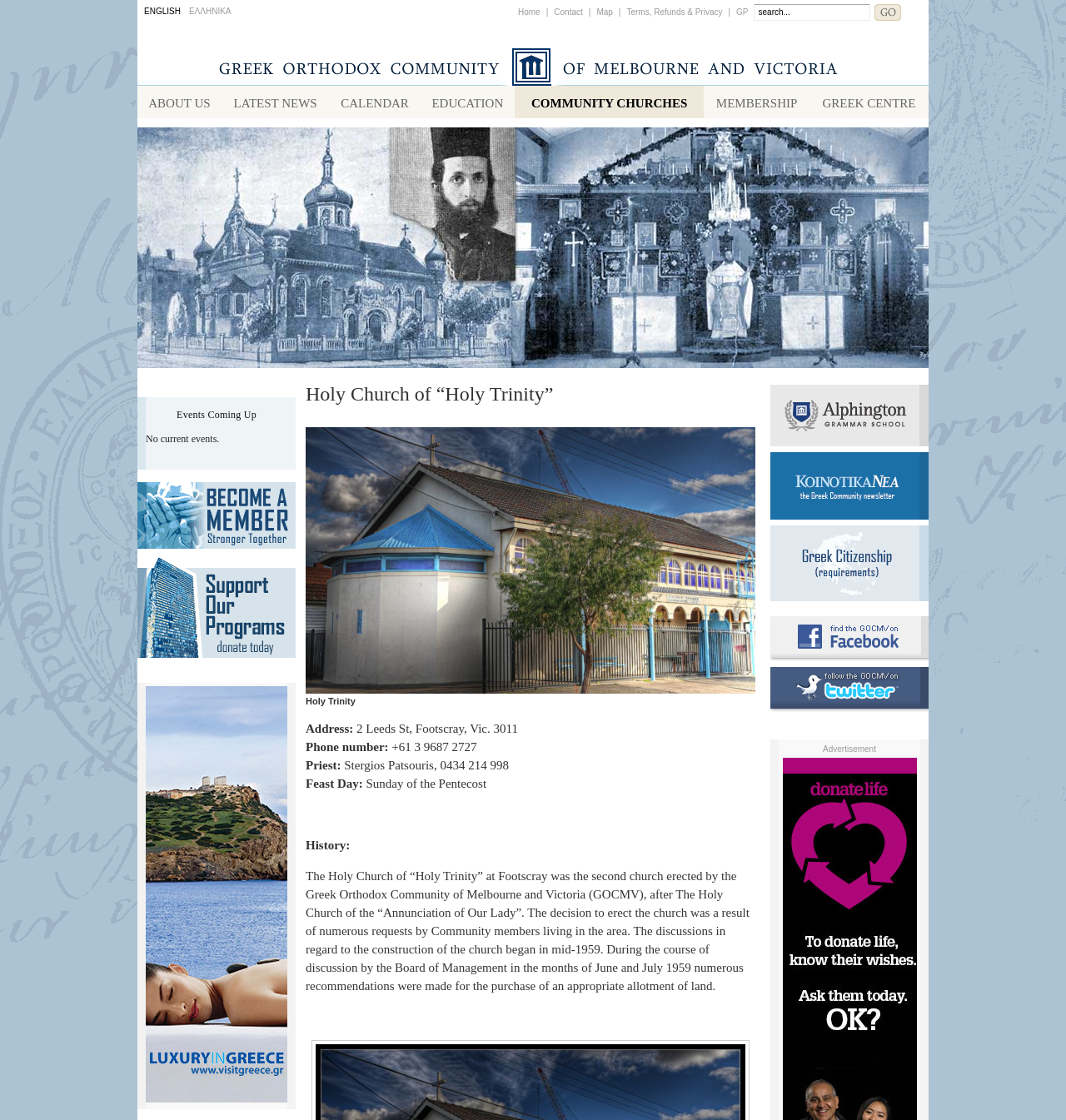Please provide the bounding box coordinates for the element that needs to be clicked to perform the following instruction: "View the 'Gallery'". The coordinates should be given as four float numbers between 0 and 1, i.e., [left, top, right, bottom].

None